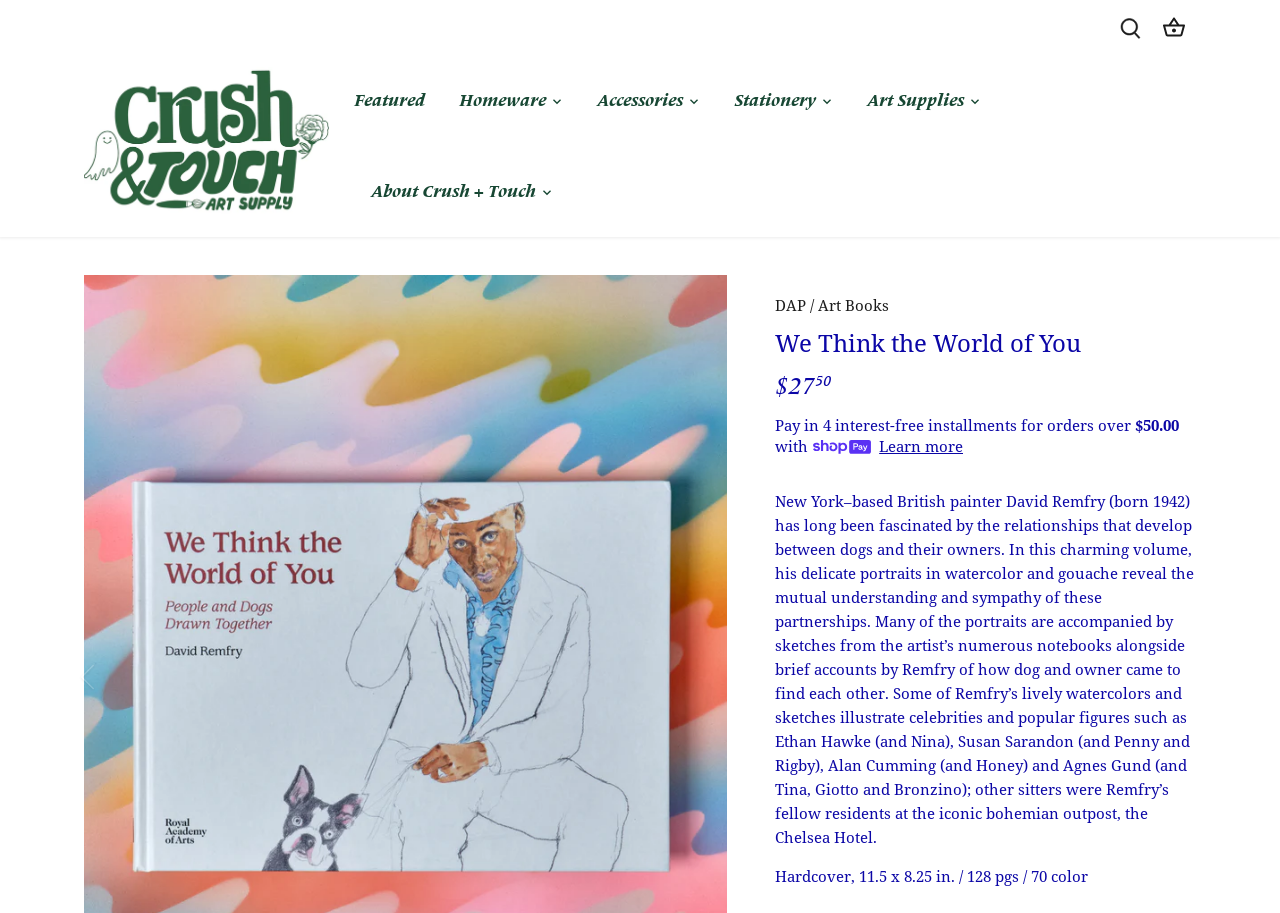What is the payment method mentioned on the page?
Please provide a single word or phrase in response based on the screenshot.

Shop Pay